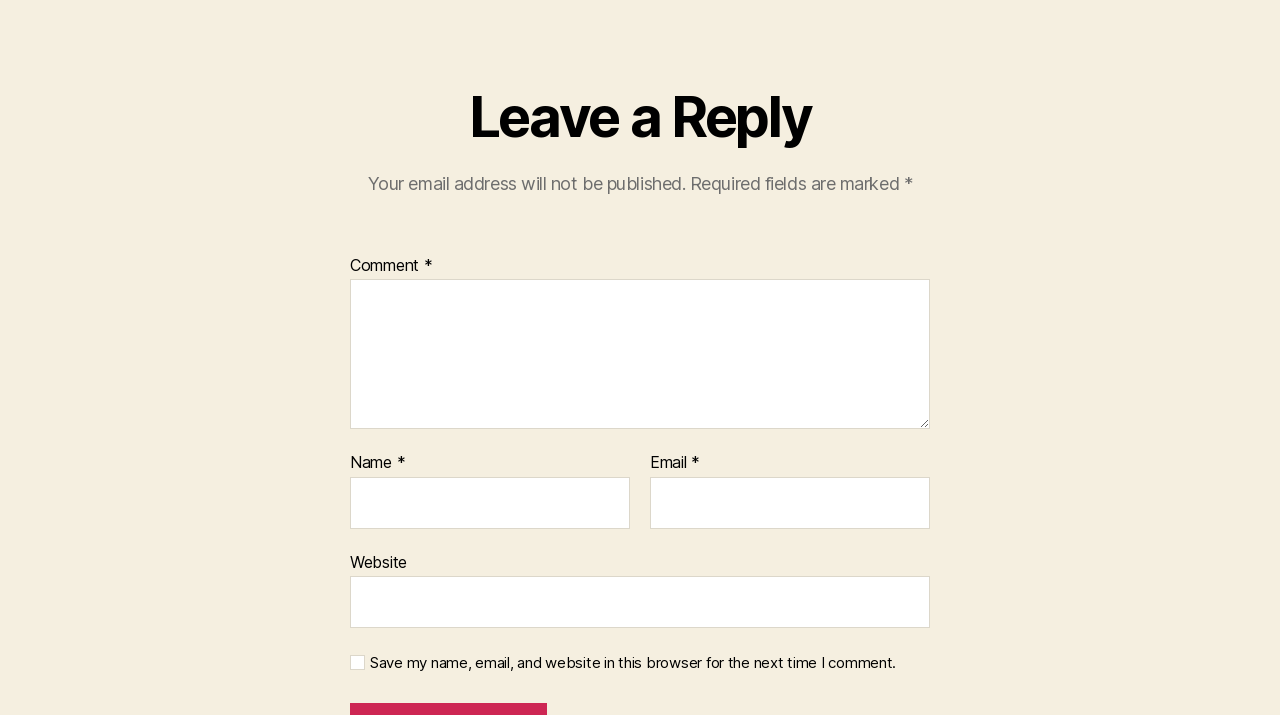Answer the question in a single word or phrase:
What is required to submit a comment?

Name, Email, Comment